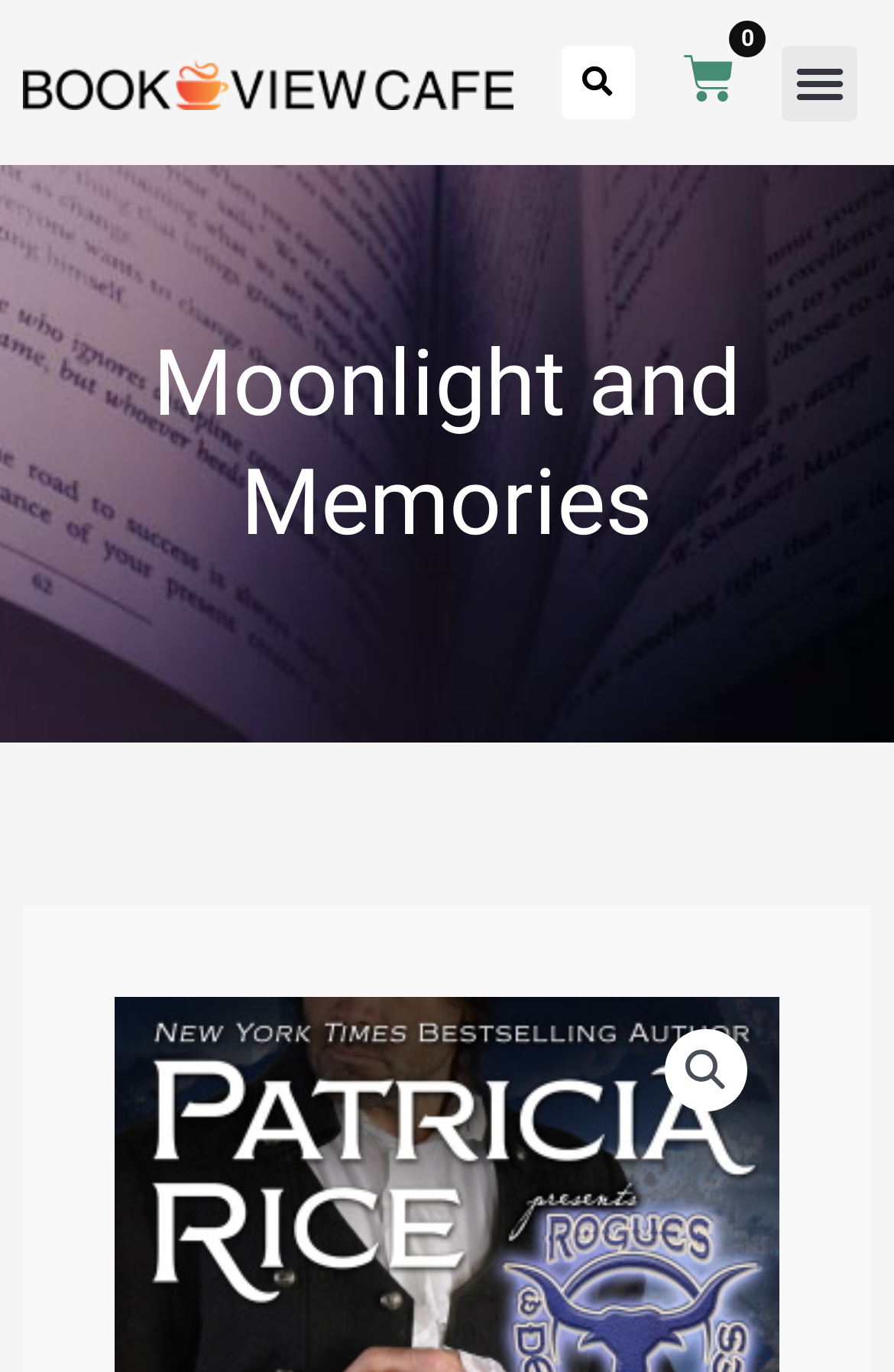Provide the bounding box coordinates of the HTML element described by the text: "Knowledge Base". The coordinates should be in the format [left, top, right, bottom] with values between 0 and 1.

None